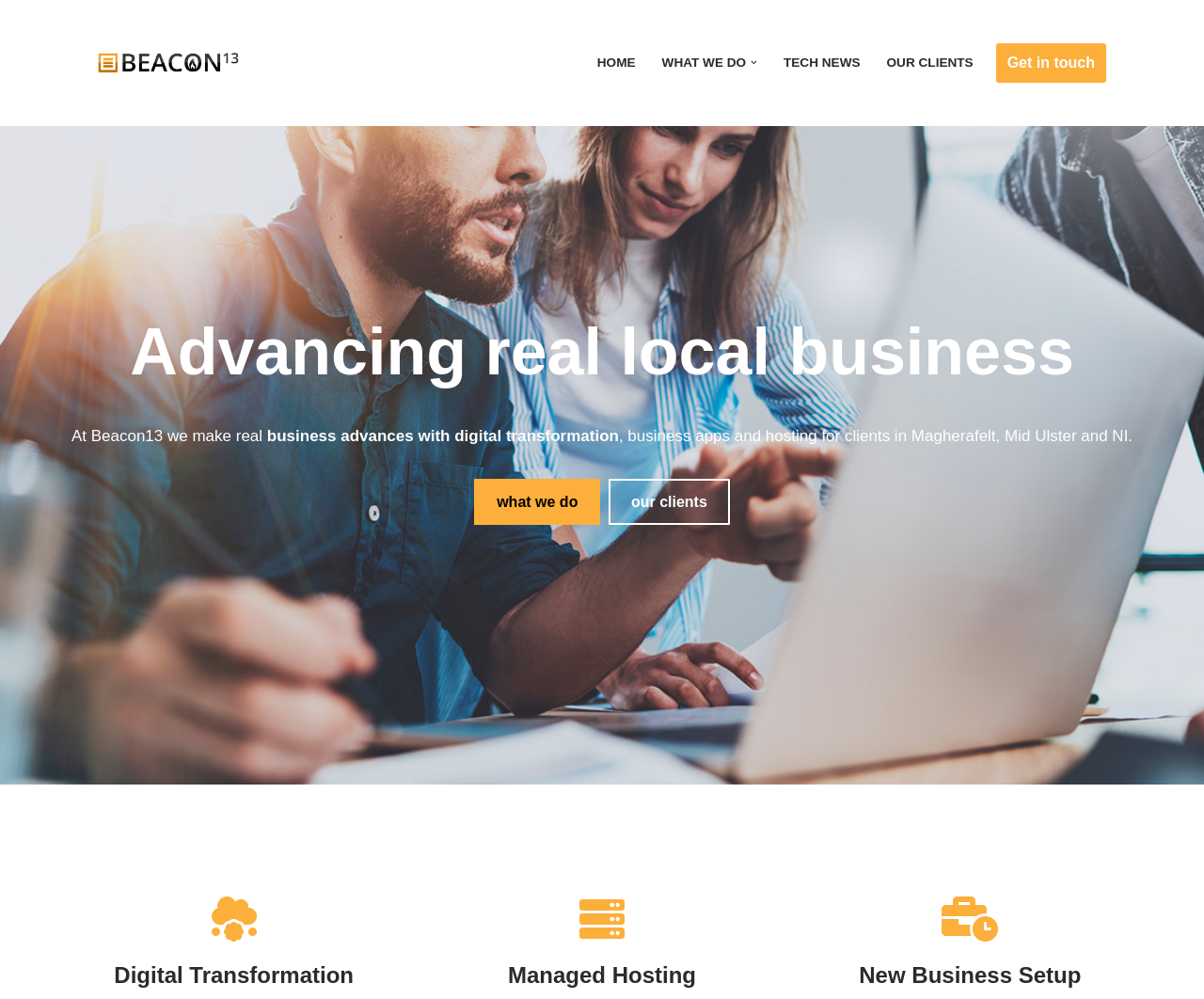Identify the bounding box coordinates for the region of the element that should be clicked to carry out the instruction: "View Beacon13's clients". The bounding box coordinates should be four float numbers between 0 and 1, i.e., [left, top, right, bottom].

[0.505, 0.479, 0.606, 0.526]